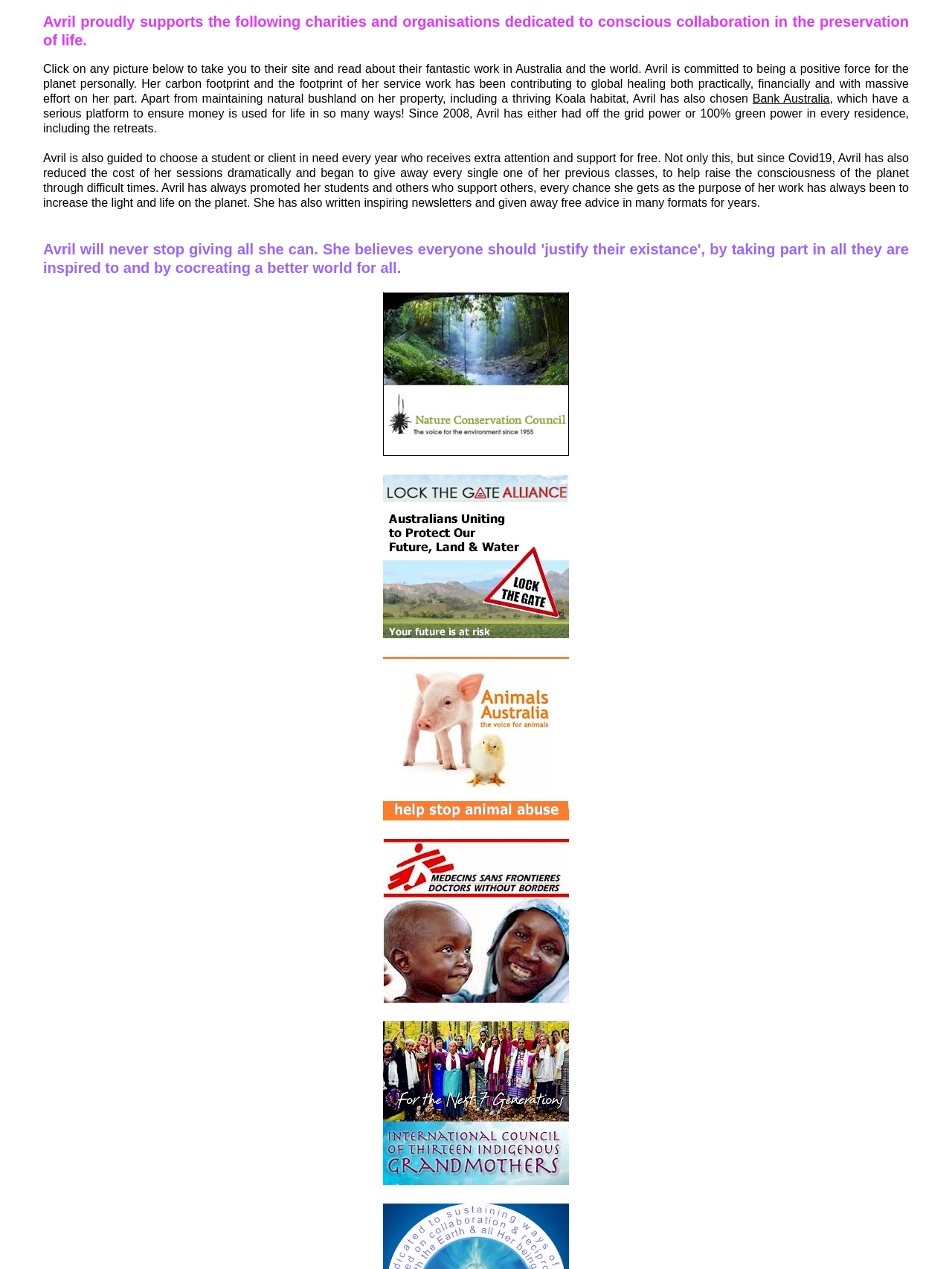How many charities does Avril support?
Please answer the question with a single word or phrase, referencing the image.

Multiple